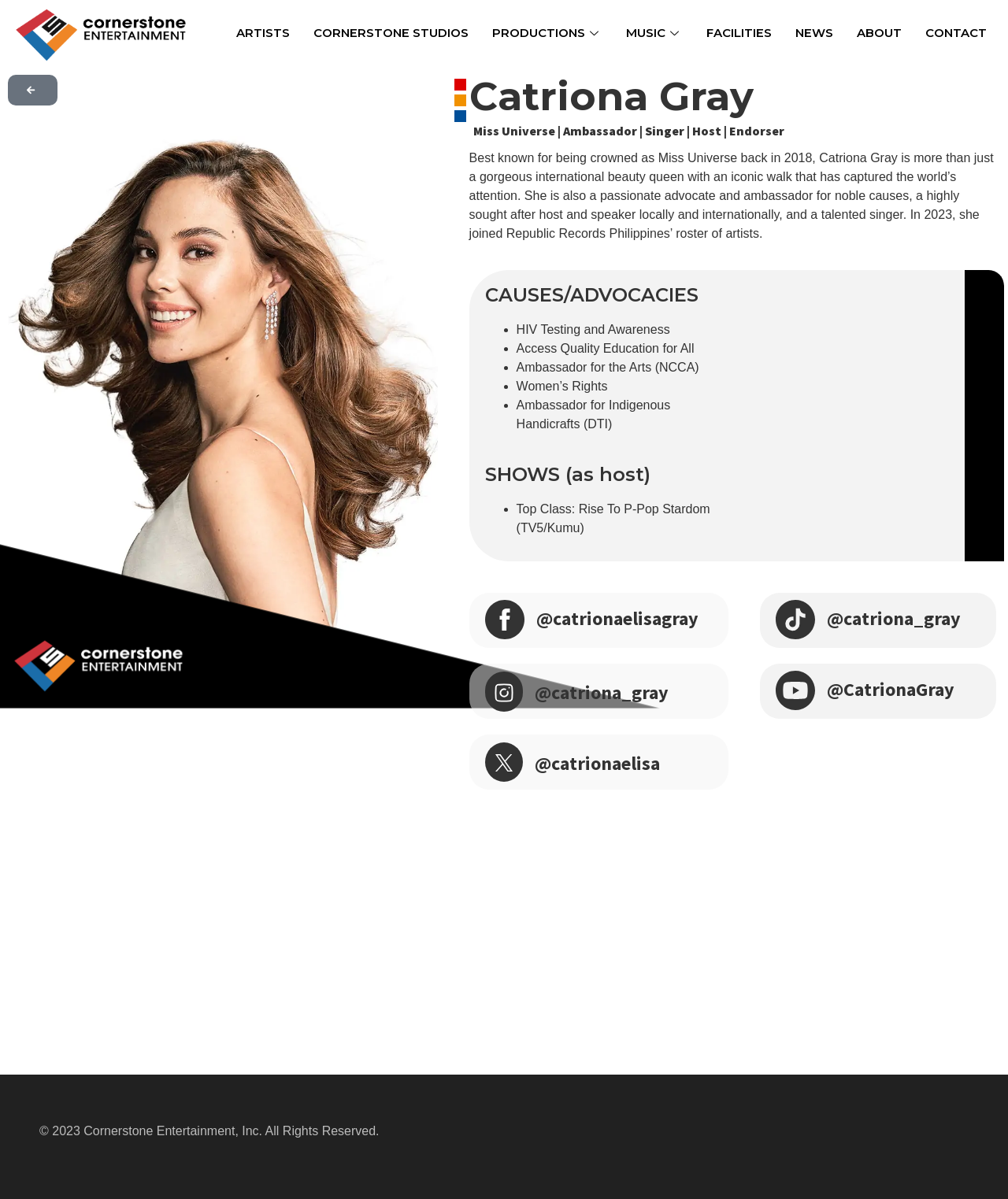What is Catriona Gray's profession?
Refer to the image and provide a thorough answer to the question.

Based on the webpage, Catriona Gray is described as 'Miss Universe | Ambassador | Singer | Host | Endorser', indicating that she is a beauty queen who has been crowned Miss Universe.